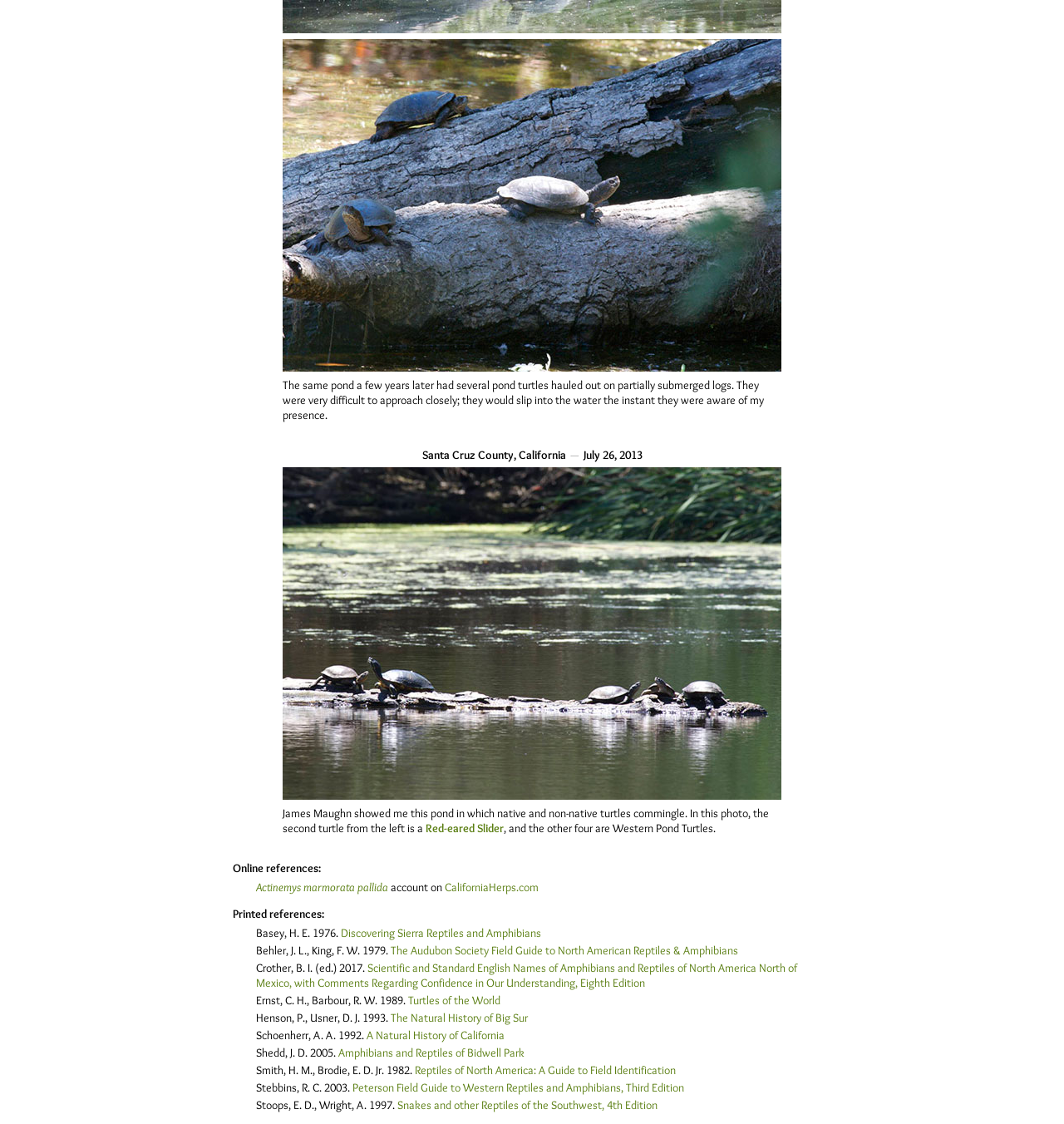Analyze the image and deliver a detailed answer to the question: What is the date of the photo?

The text 'July 26, 2013' is present on the webpage, which indicates the date when the photo was taken.